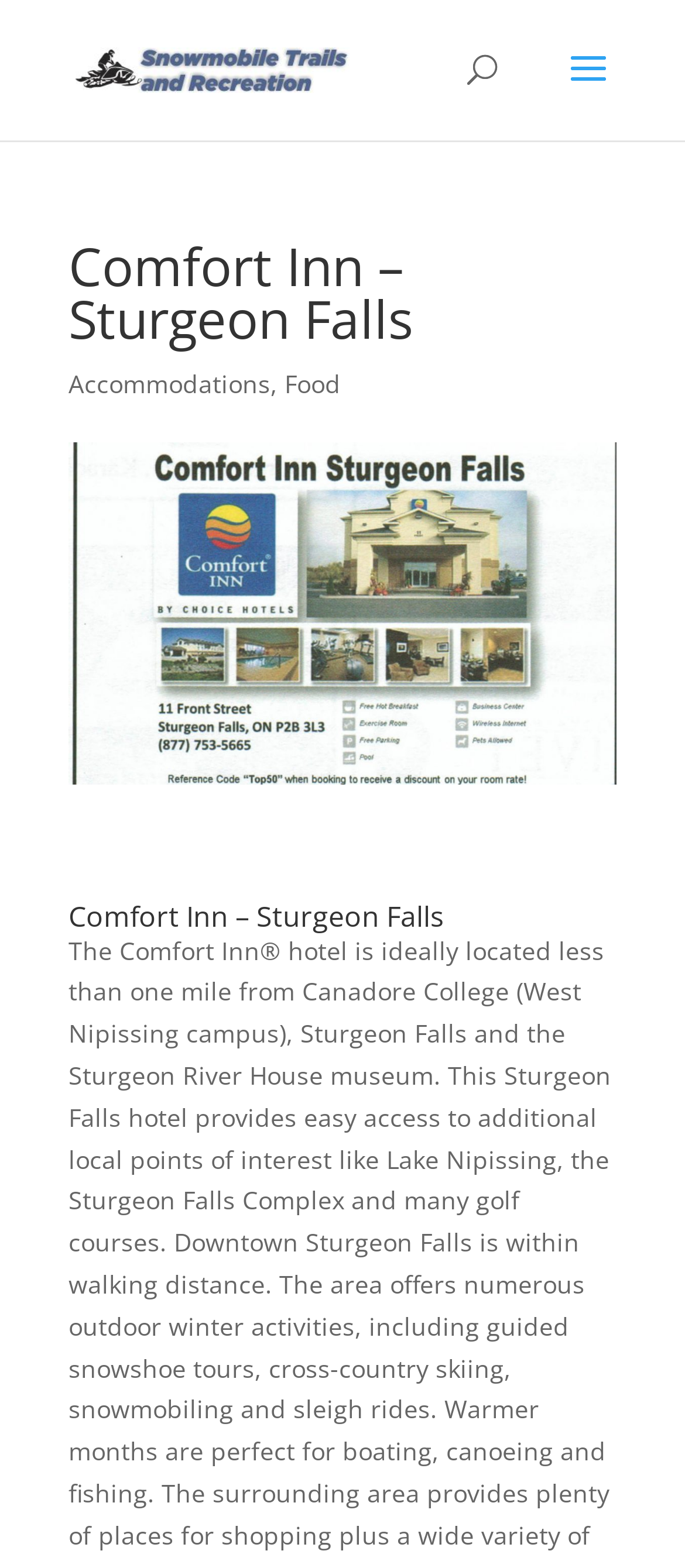How many main sections are there on the webpage?
From the image, respond using a single word or phrase.

3